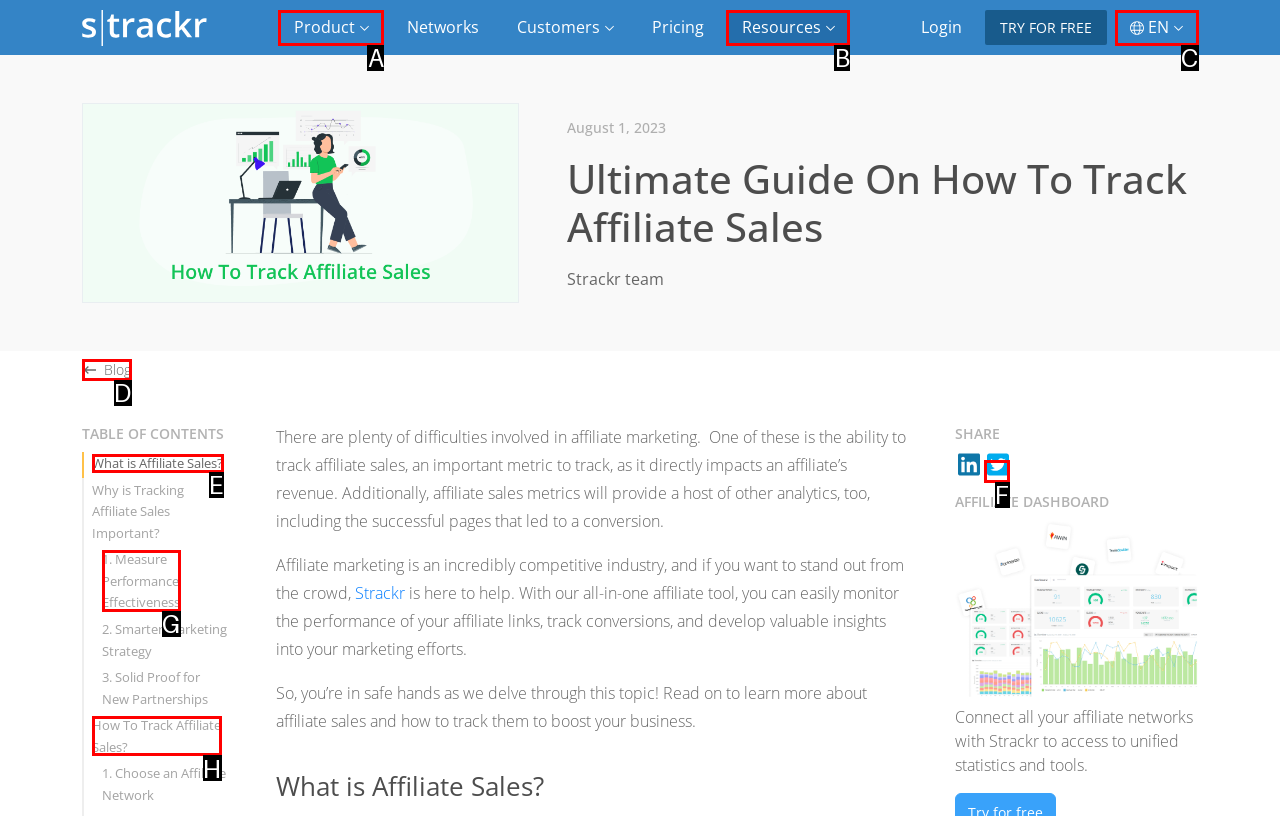Which UI element matches this description: What is Affiliate Sales??
Reply with the letter of the correct option directly.

E